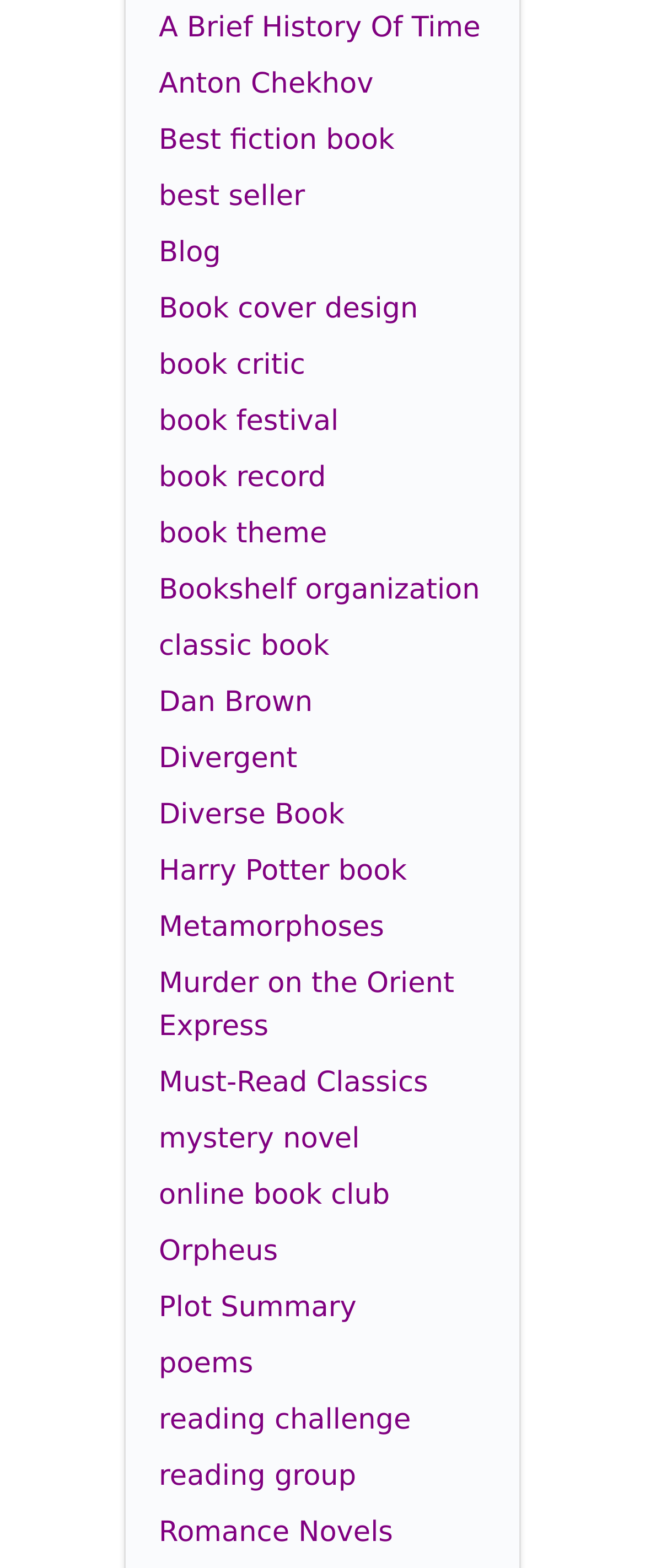Could you provide the bounding box coordinates for the portion of the screen to click to complete this instruction: "Click on BUSINESS link"?

None